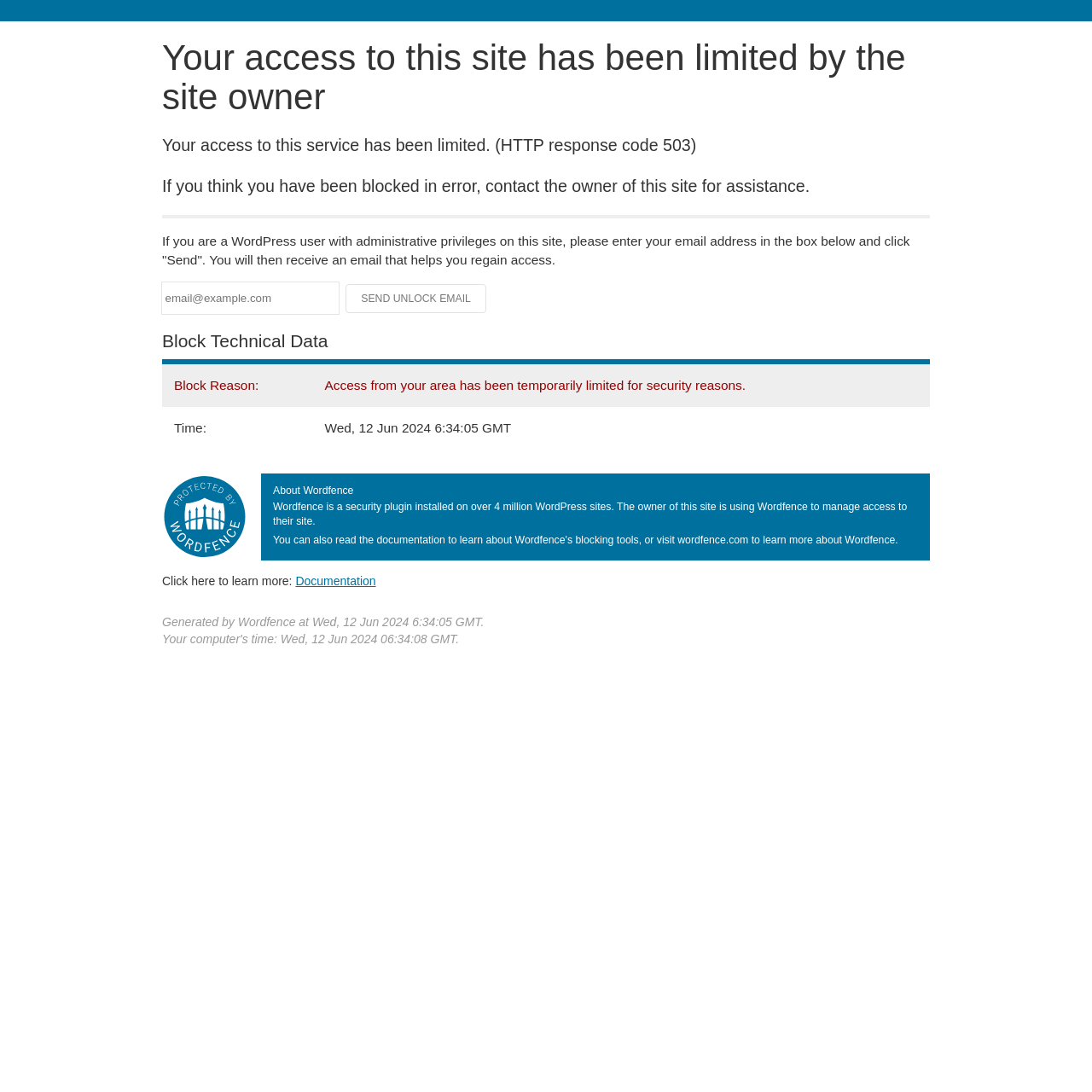Find the bounding box of the element with the following description: "name="email" placeholder="email@example.com"". The coordinates must be four float numbers between 0 and 1, formatted as [left, top, right, bottom].

[0.148, 0.259, 0.31, 0.287]